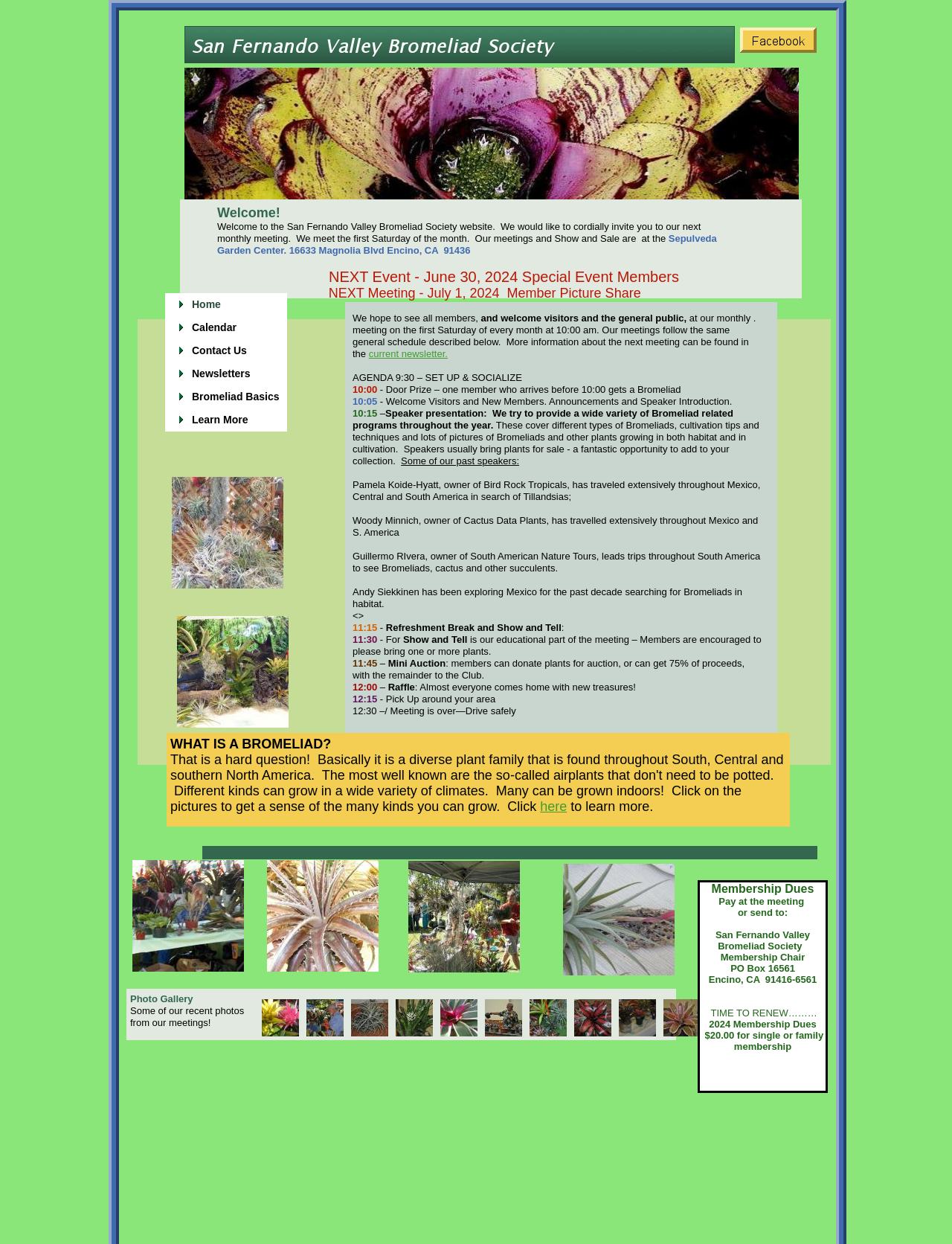Determine the bounding box coordinates of the section I need to click to execute the following instruction: "Read the 'Welcome' message". Provide the coordinates as four float numbers between 0 and 1, i.e., [left, top, right, bottom].

[0.228, 0.165, 0.294, 0.177]